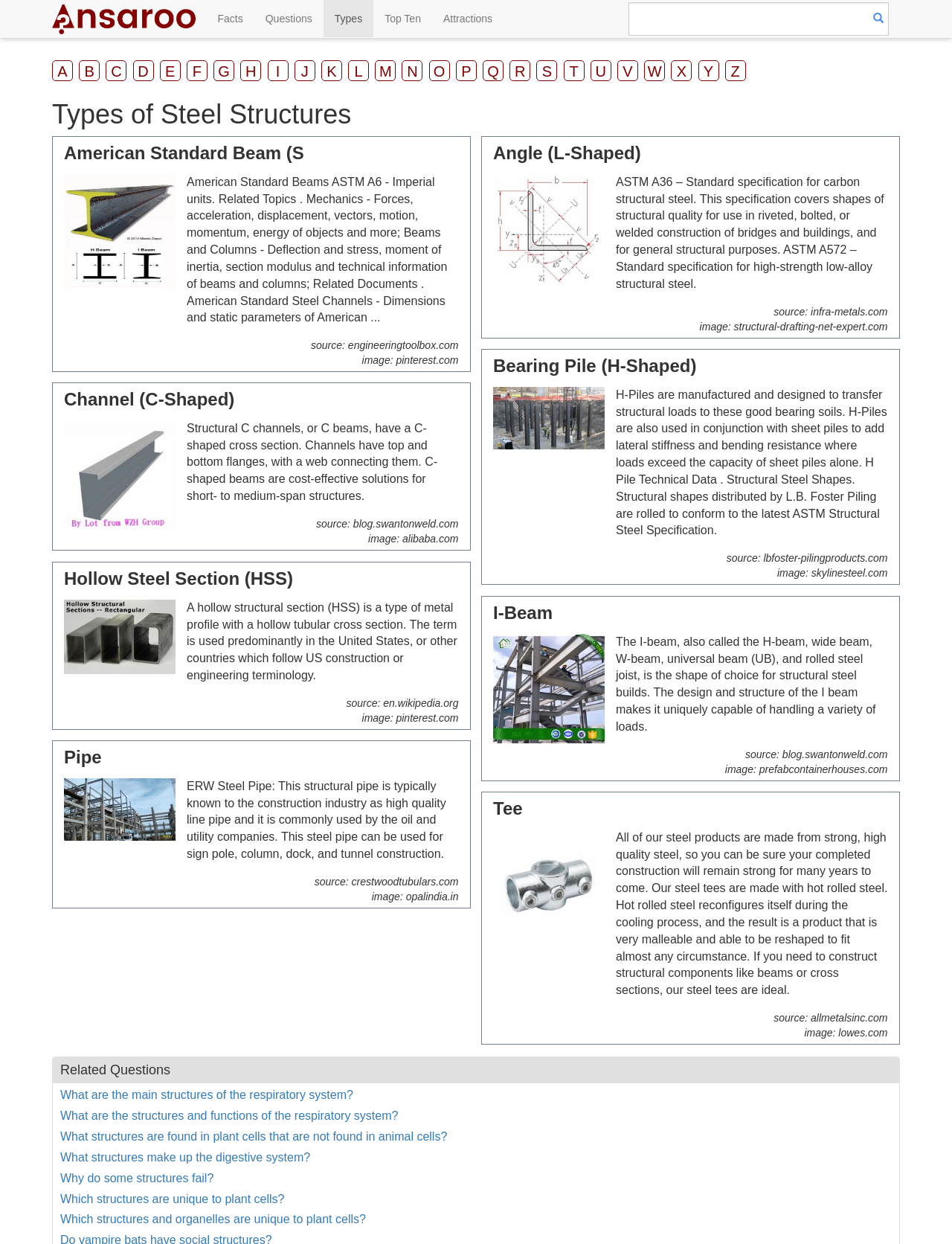Can you specify the bounding box coordinates for the region that should be clicked to fulfill this instruction: "Click on the 'engineeringtoolbox.com' link".

[0.366, 0.273, 0.482, 0.282]